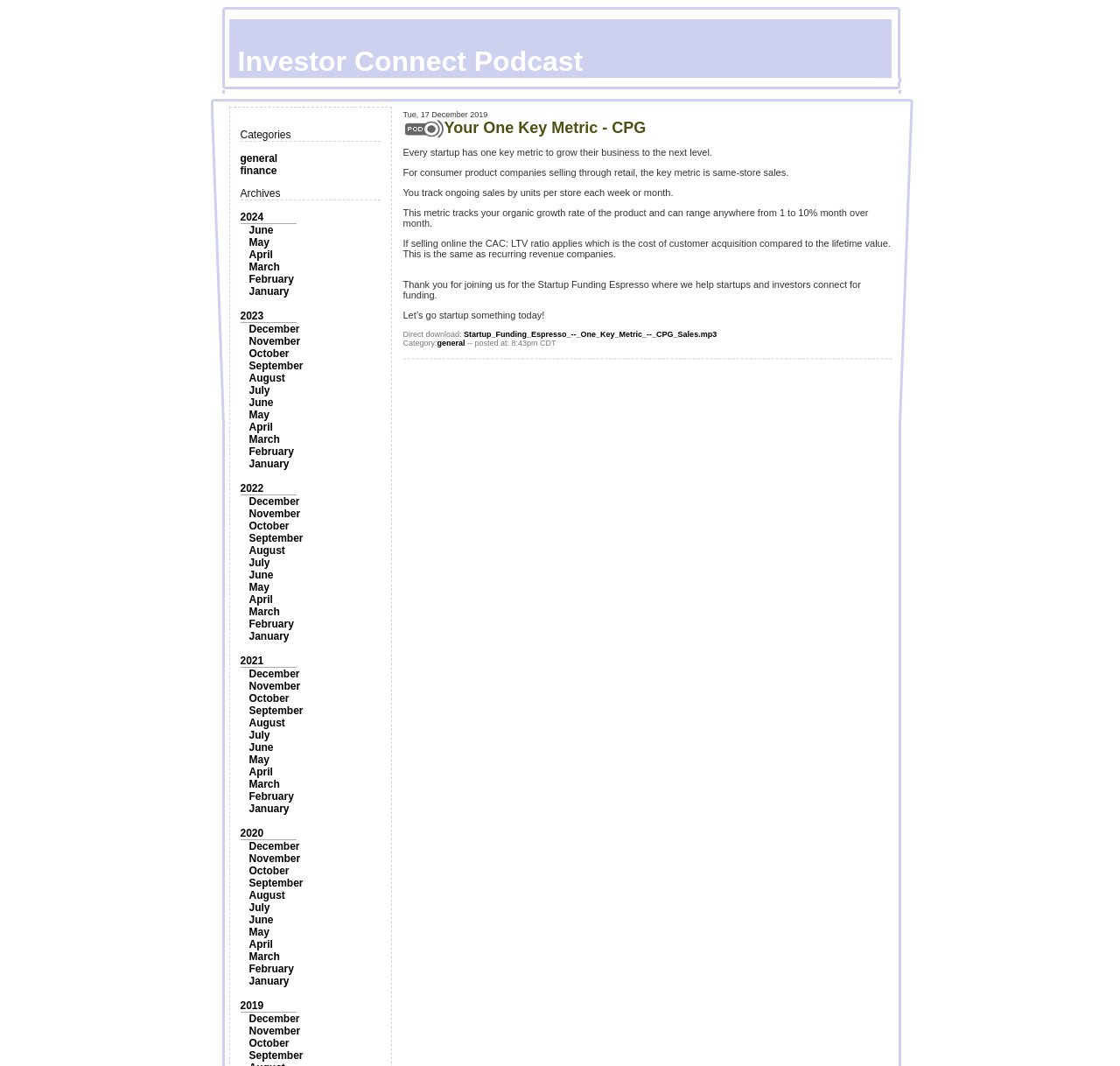Observe the image and answer the following question in detail: What is the range of organic growth rate of the product?

I found the answer by reading the text in the podcast description, which states that 'This metric tracks your organic growth rate of the product and can range anywhere from 1 to 10% month over month'.